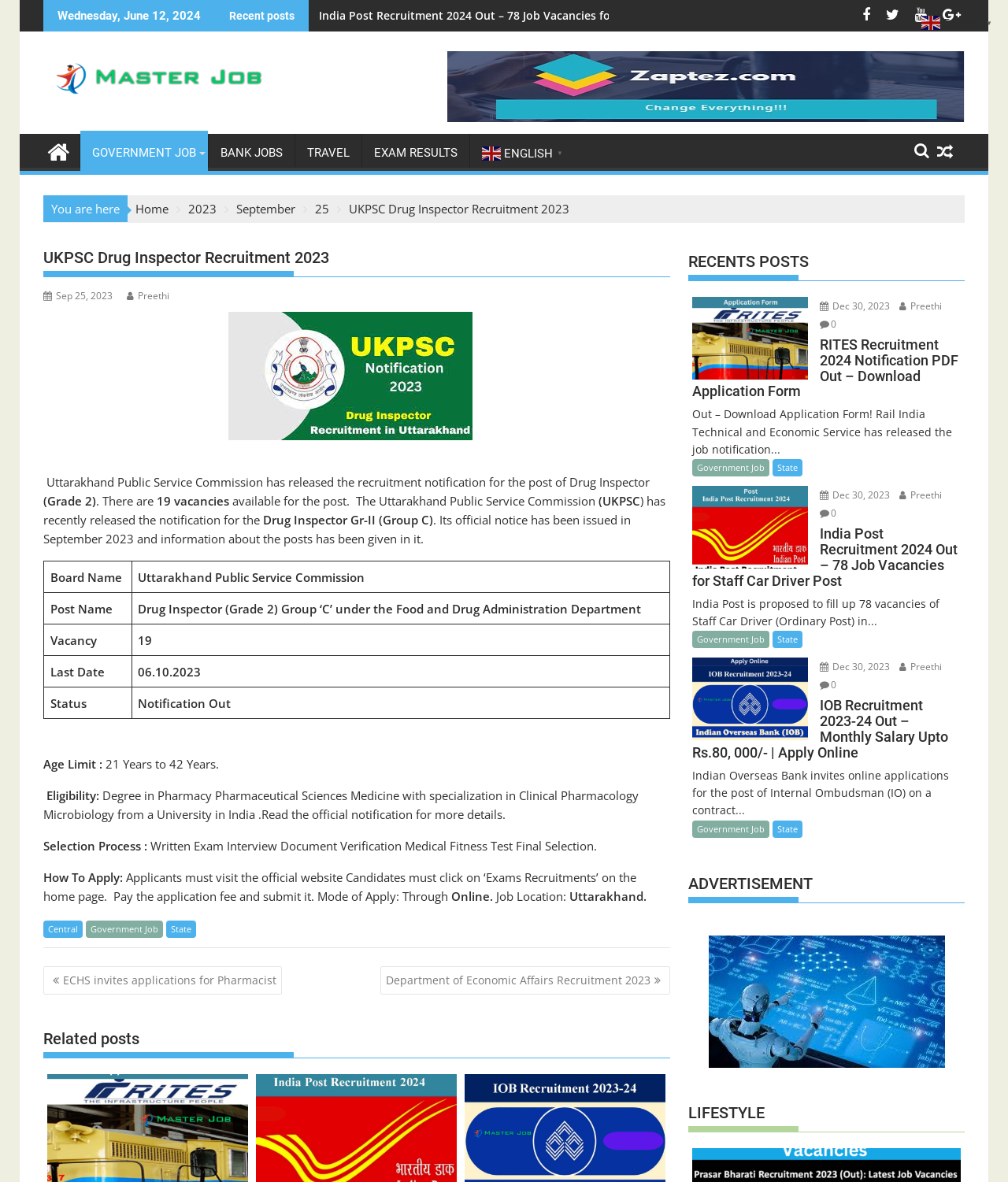Answer the question with a brief word or phrase:
What is the last date to apply for the post?

06.10.2023